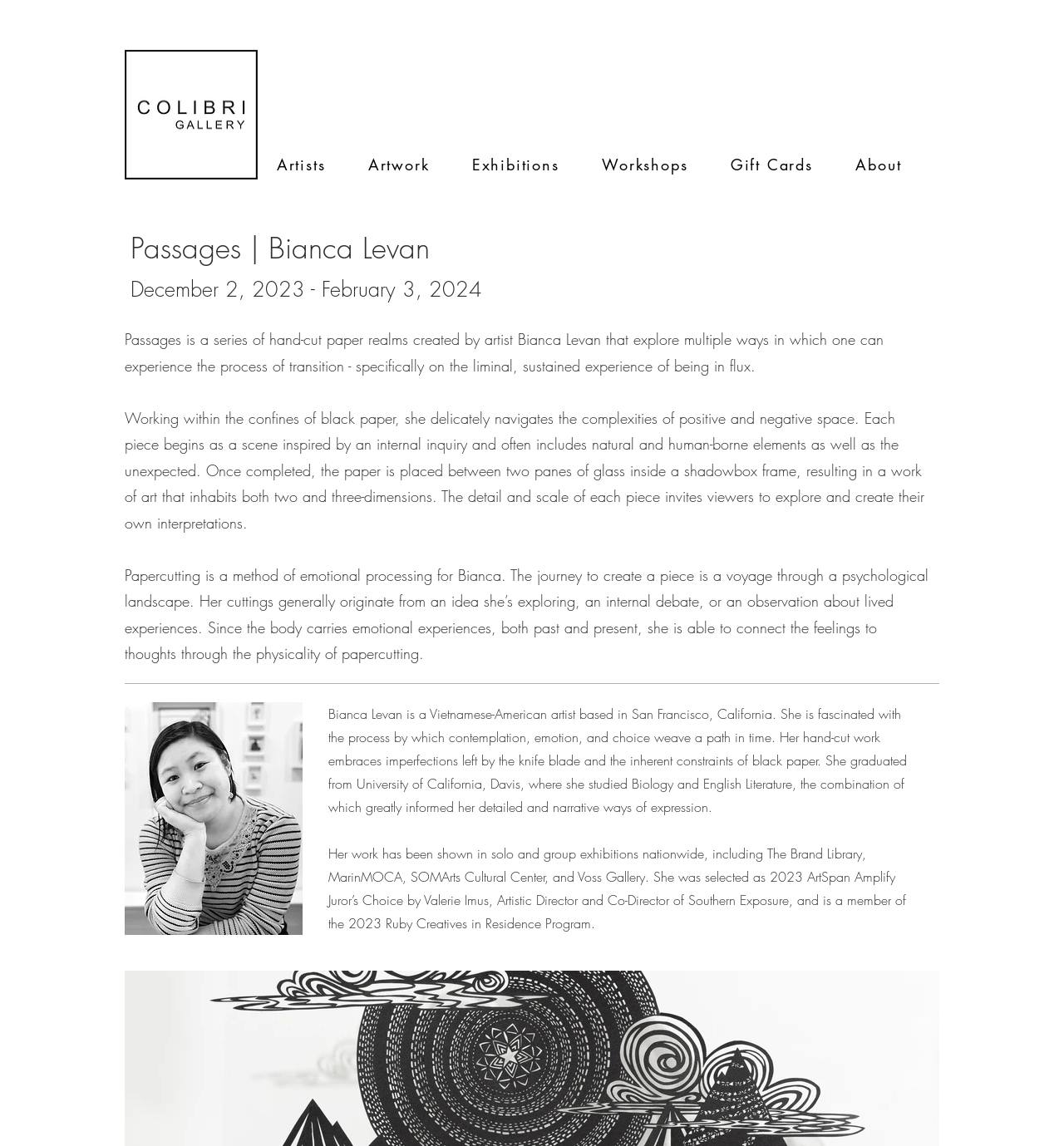Give a one-word or one-phrase response to the question:
What is the location of the artist?

San Francisco, California